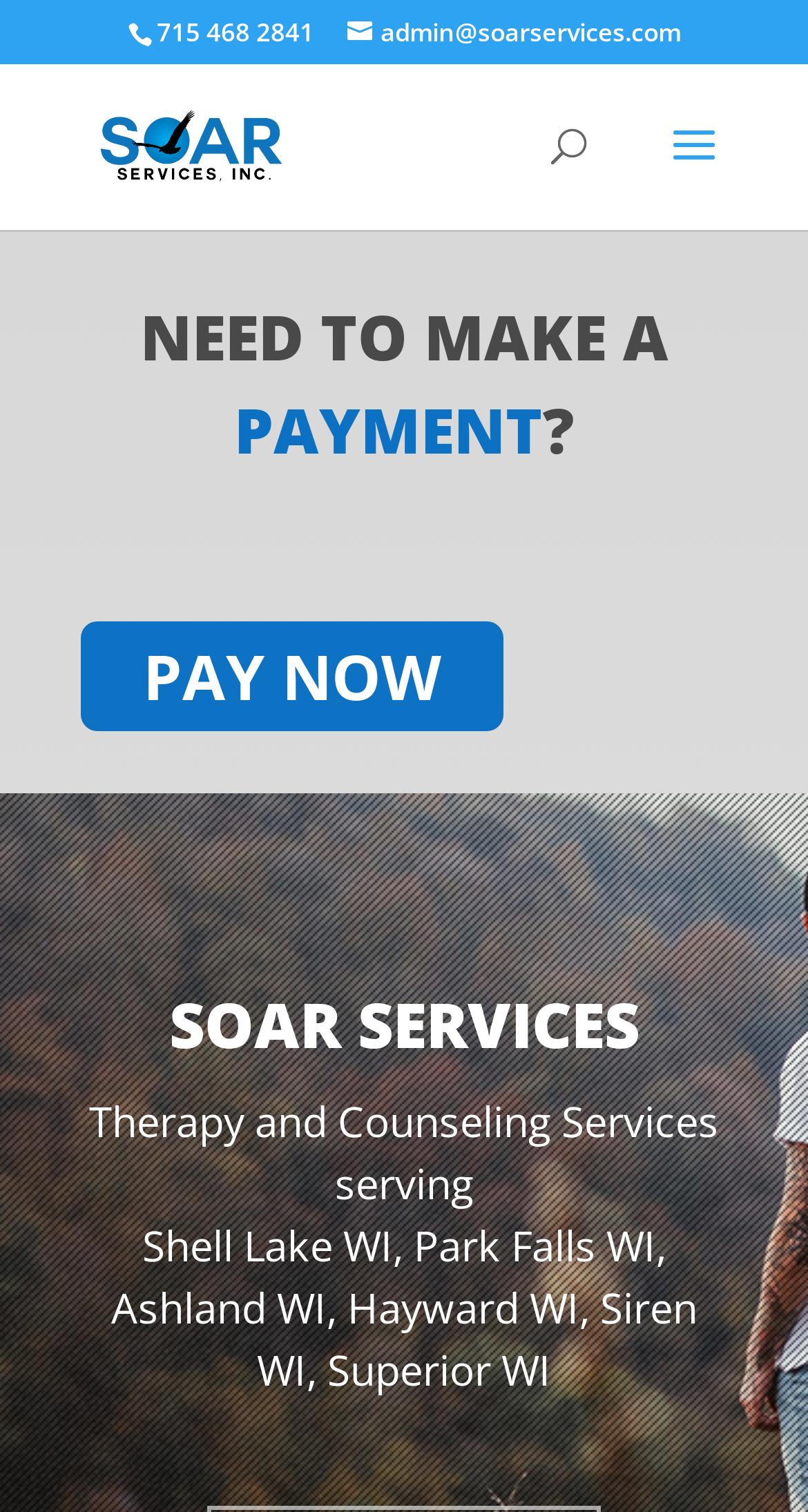What is the email address to contact?
Give a single word or phrase as your answer by examining the image.

admin@soarservices.com